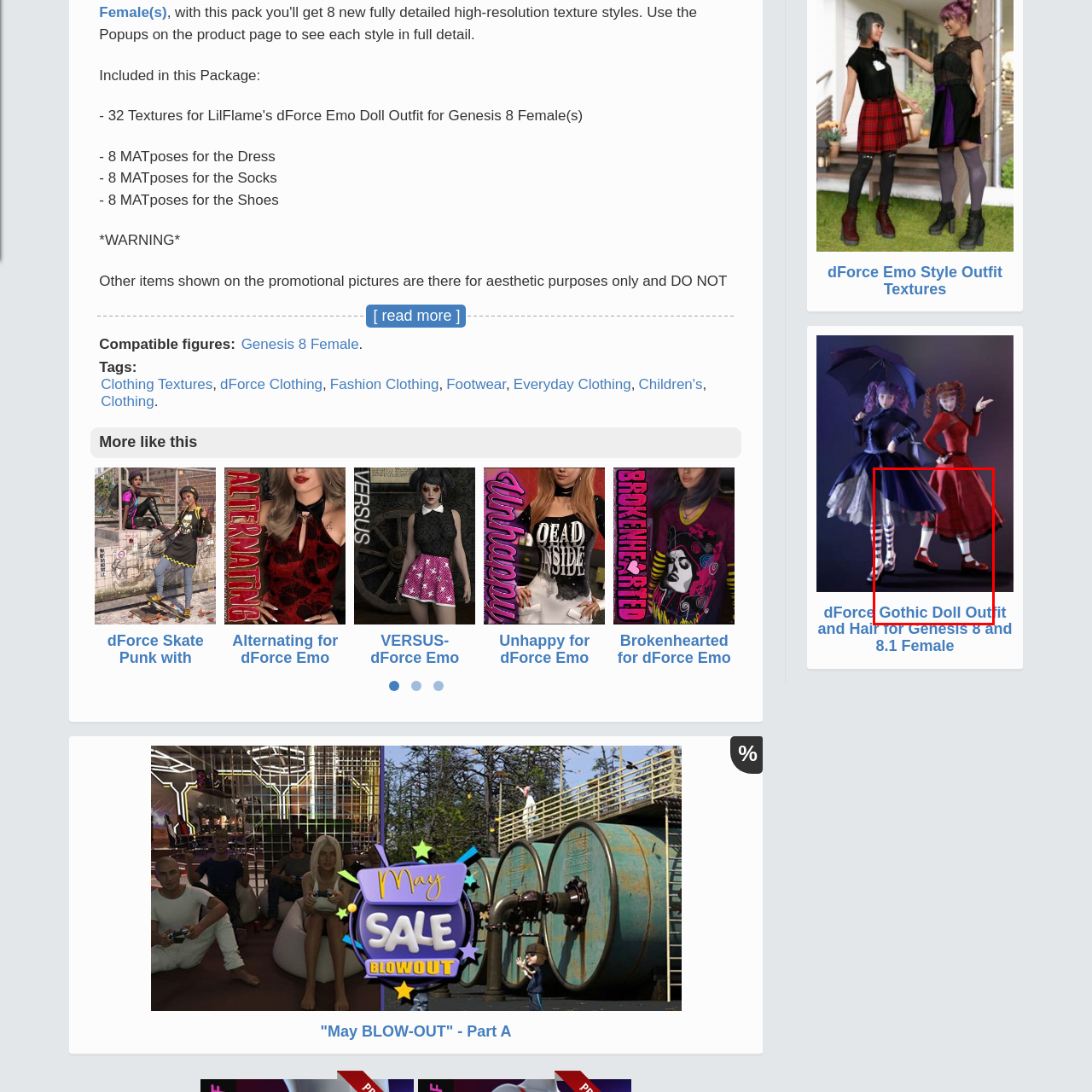What is the aesthetic of the outfit?
Observe the image marked by the red bounding box and generate a detailed answer to the question.

The caption describes the outfit as having a 'playful, doll-like aesthetic', which is emphasized by the vivid colors and textures of the outfit, making it perfect for enhancing the character designs in 3D modeling.